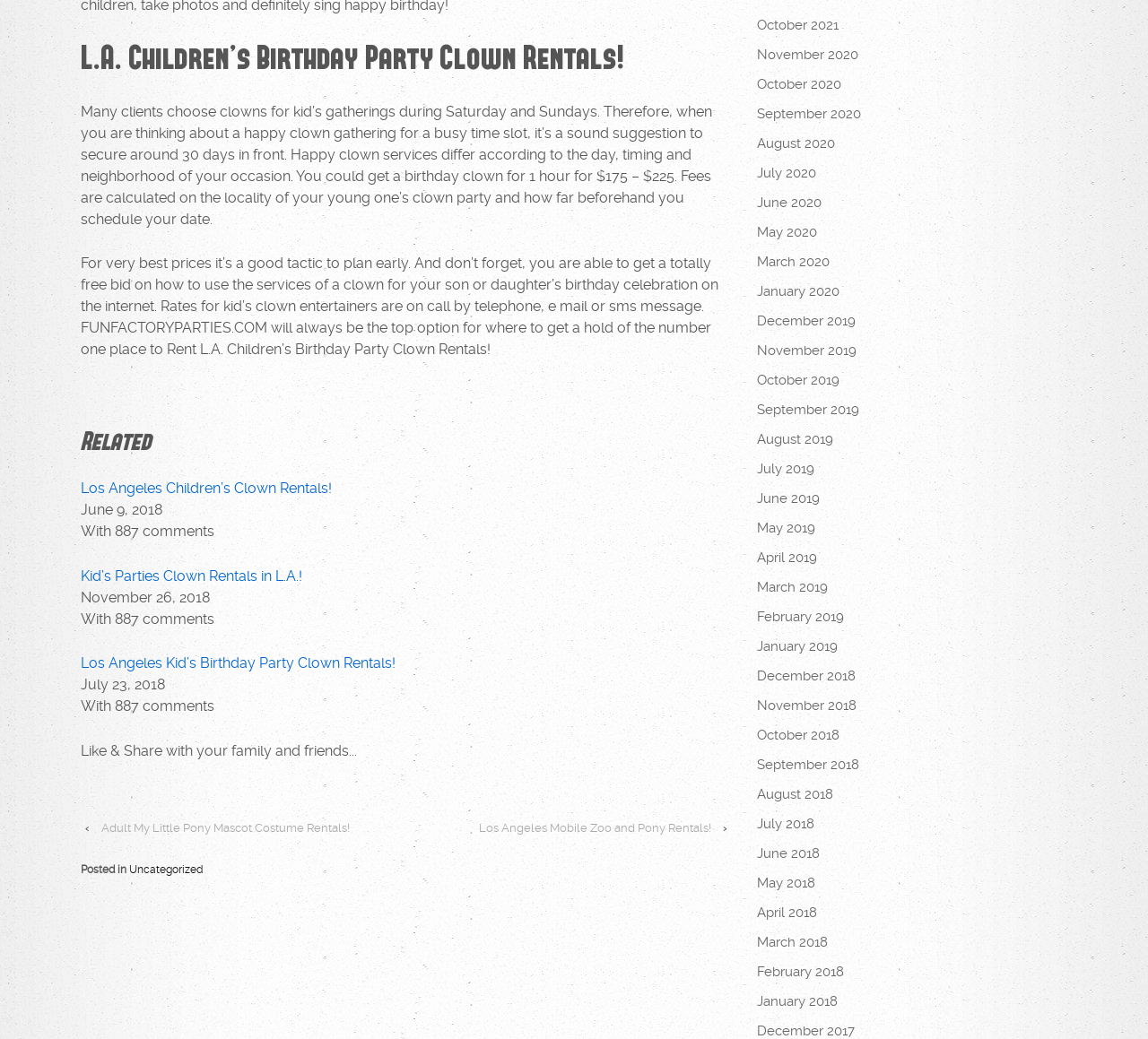How many comments are there on each related link?
From the image, respond with a single word or phrase.

887